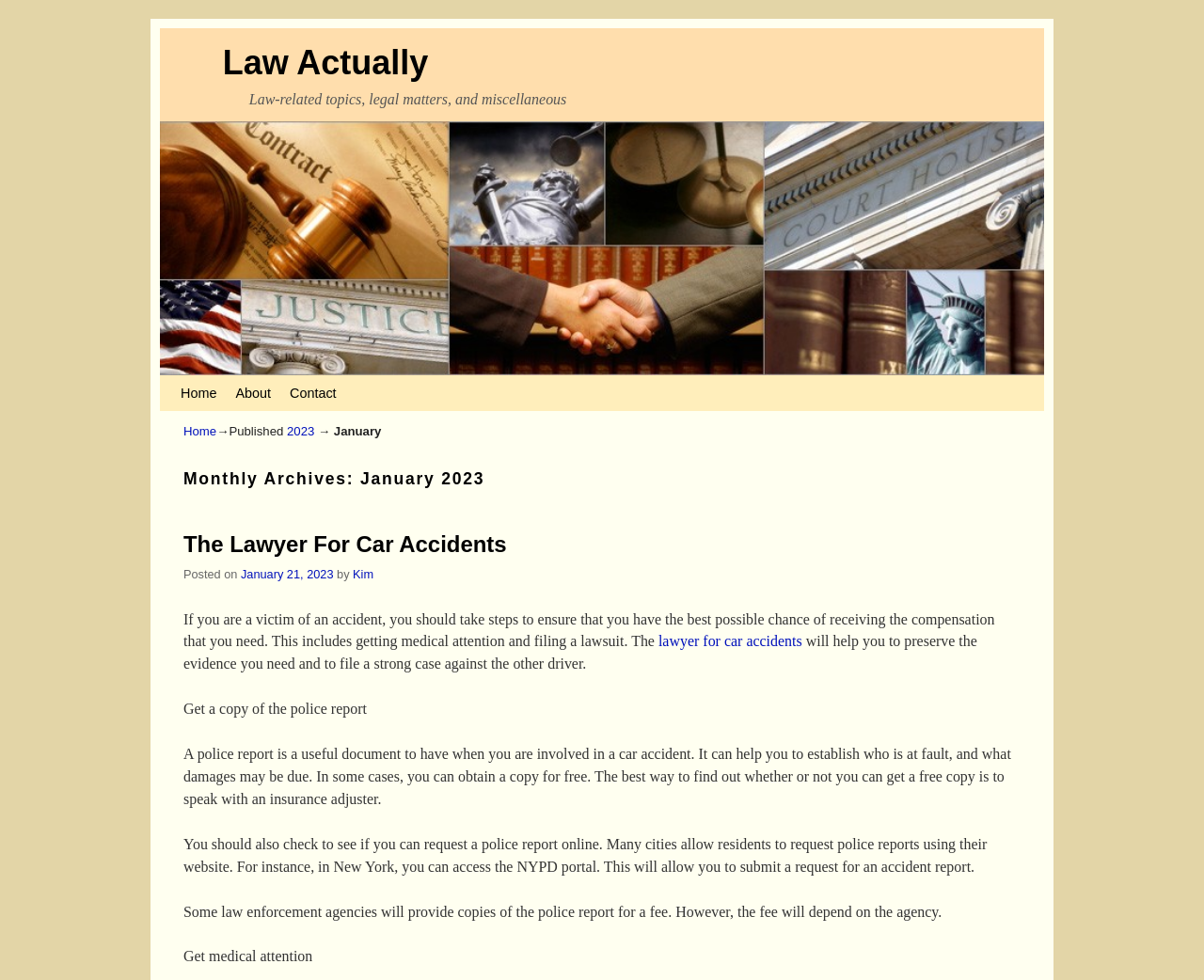Refer to the image and provide a thorough answer to this question:
What is the purpose of getting a police report after a car accident?

The purpose of getting a police report after a car accident can be found in the paragraph of text that mentions the importance of getting a police report, which states that it can help establish who is at fault and what damages may be due.